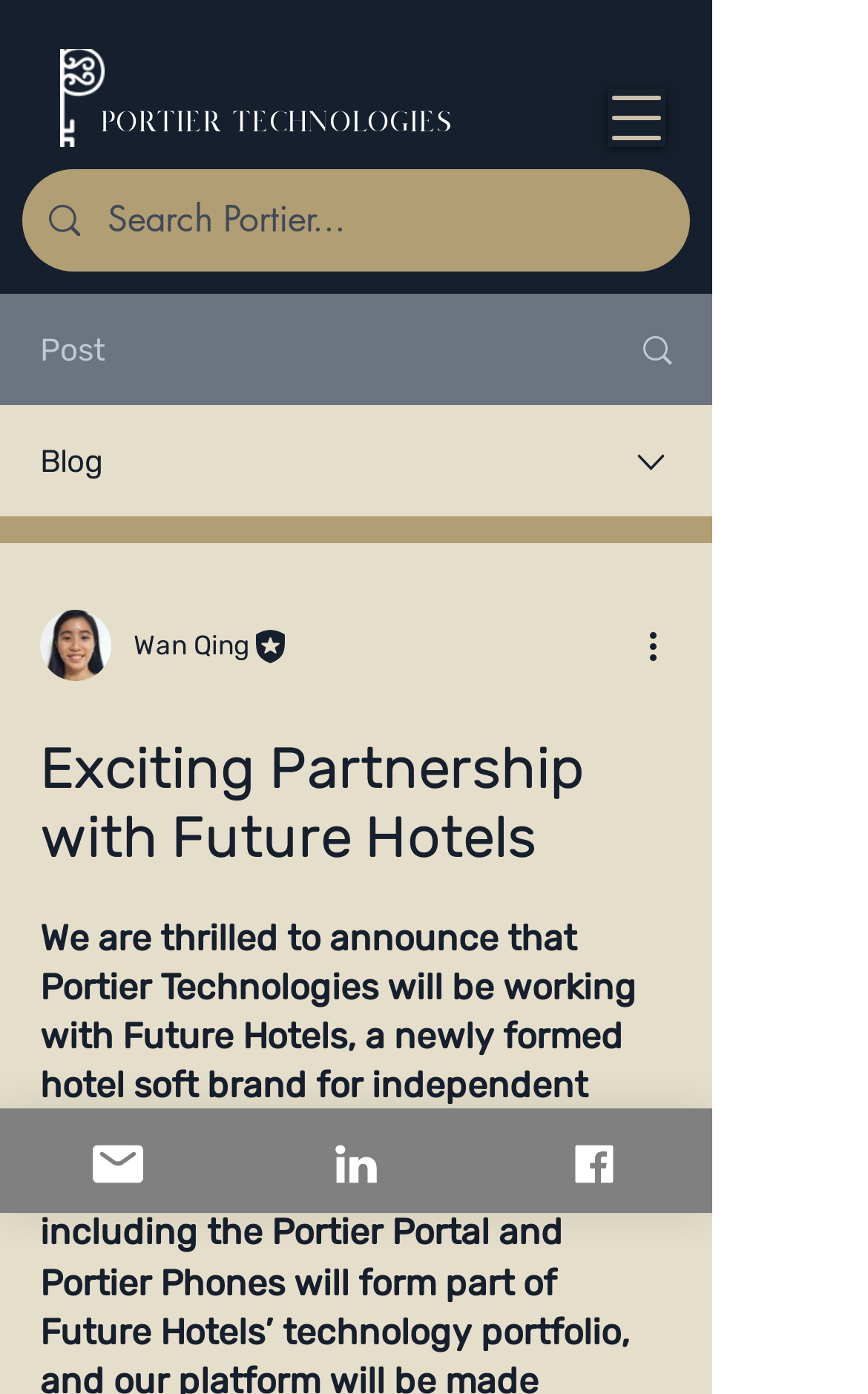Provide the bounding box coordinates for the UI element described in this sentence: "aria-label="More actions"". The coordinates should be four float values between 0 and 1, i.e., [left, top, right, bottom].

[0.738, 0.444, 0.8, 0.482]